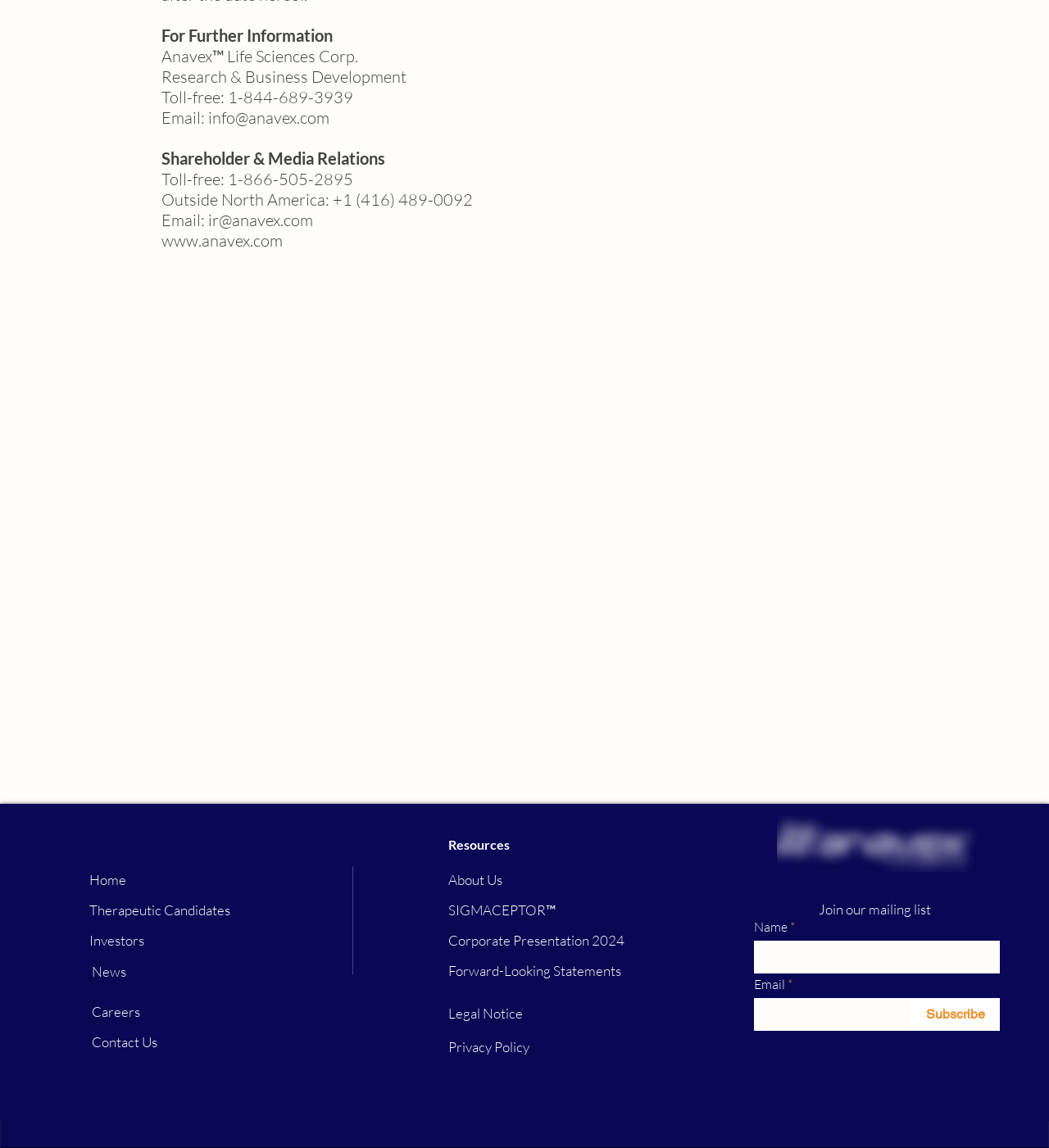What is the company name?
Refer to the image and provide a thorough answer to the question.

The company name can be found in the static text element 'Anavex™ Life Sciences Corp.' located at the top of the webpage, which suggests that the webpage is related to this company.